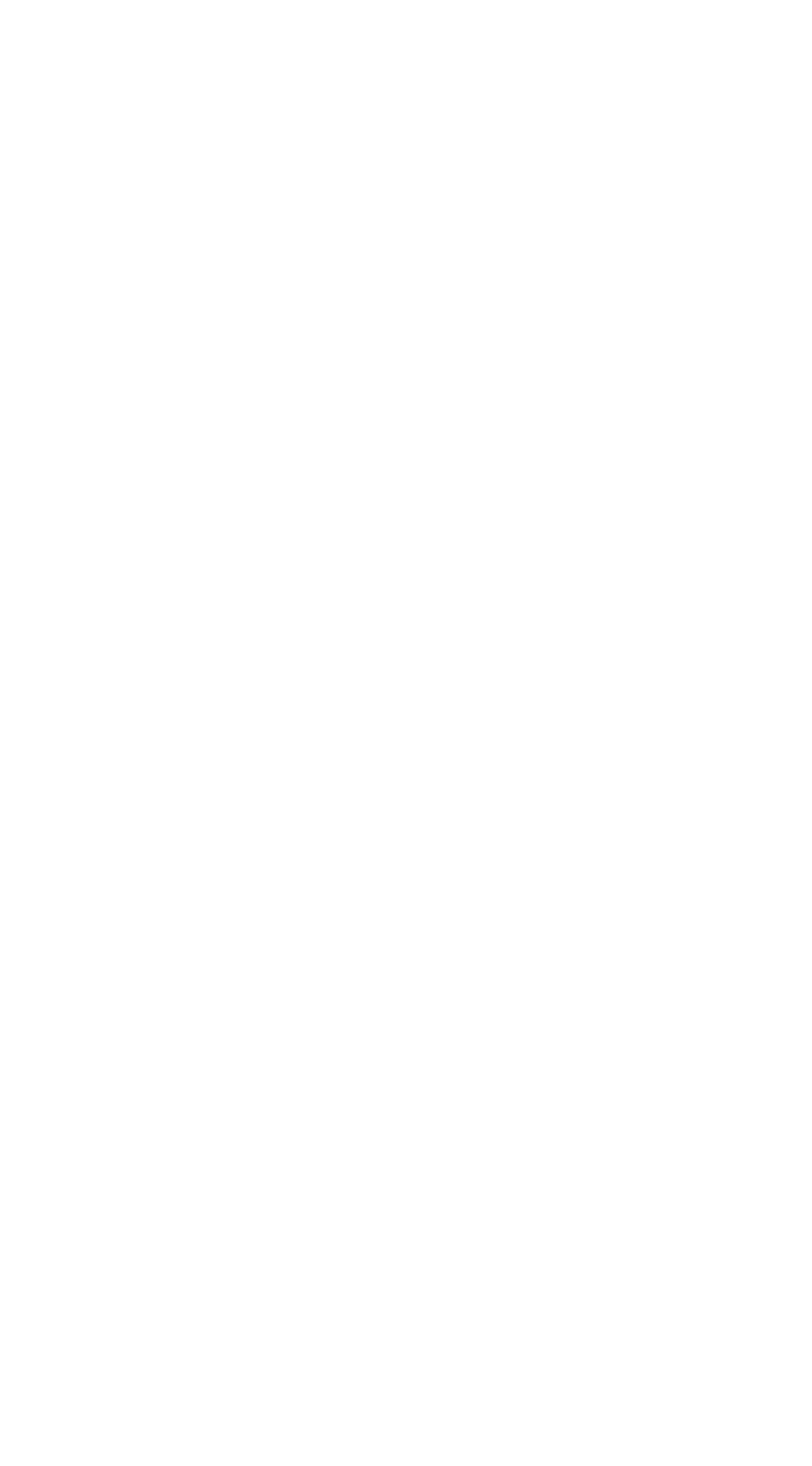Please locate the bounding box coordinates for the element that should be clicked to achieve the following instruction: "Read about parallel pv panels". Ensure the coordinates are given as four float numbers between 0 and 1, i.e., [left, top, right, bottom].

[0.038, 0.174, 0.944, 0.237]